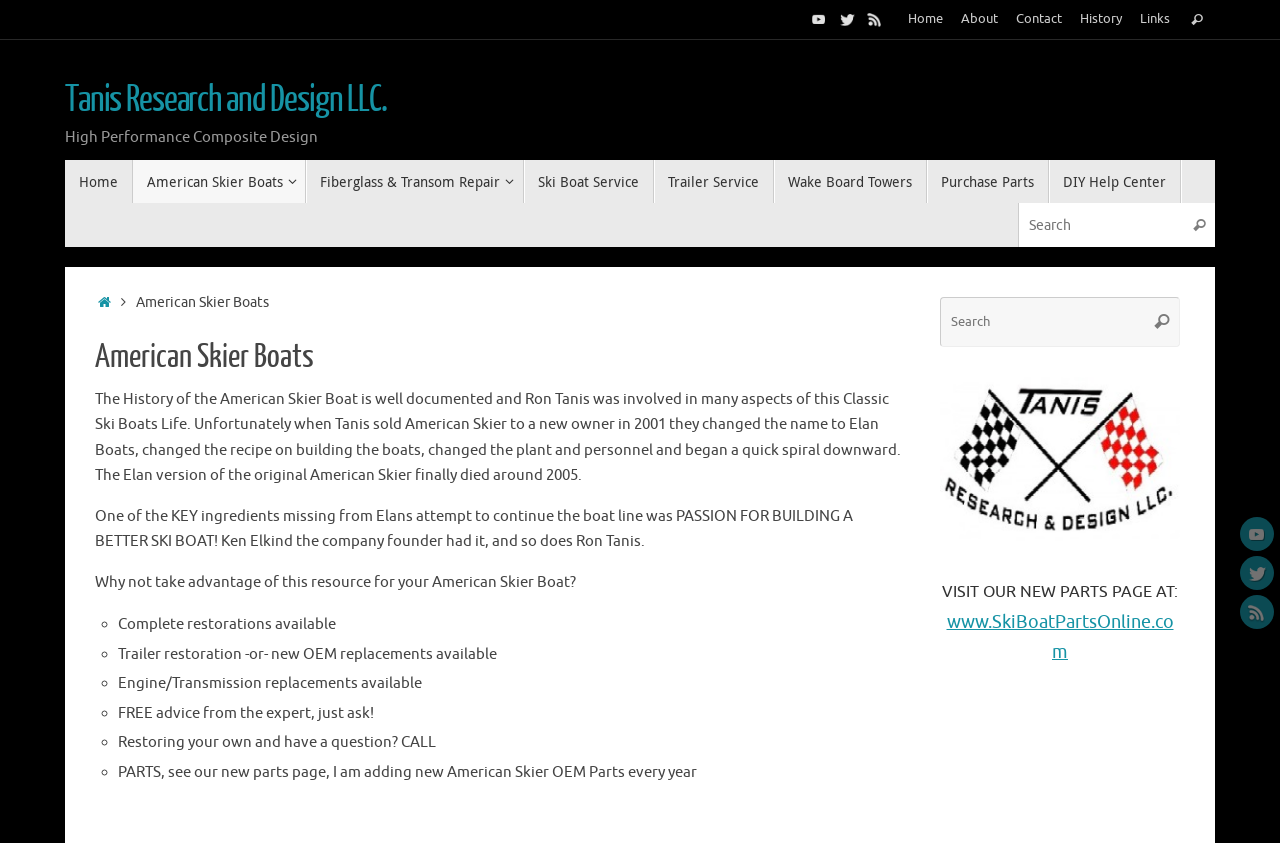Bounding box coordinates are given in the format (top-left x, top-left y, bottom-right x, bottom-right y). All values should be floating point numbers between 0 and 1. Provide the bounding box coordinate for the UI element described as: Trailer Service

[0.511, 0.19, 0.605, 0.241]